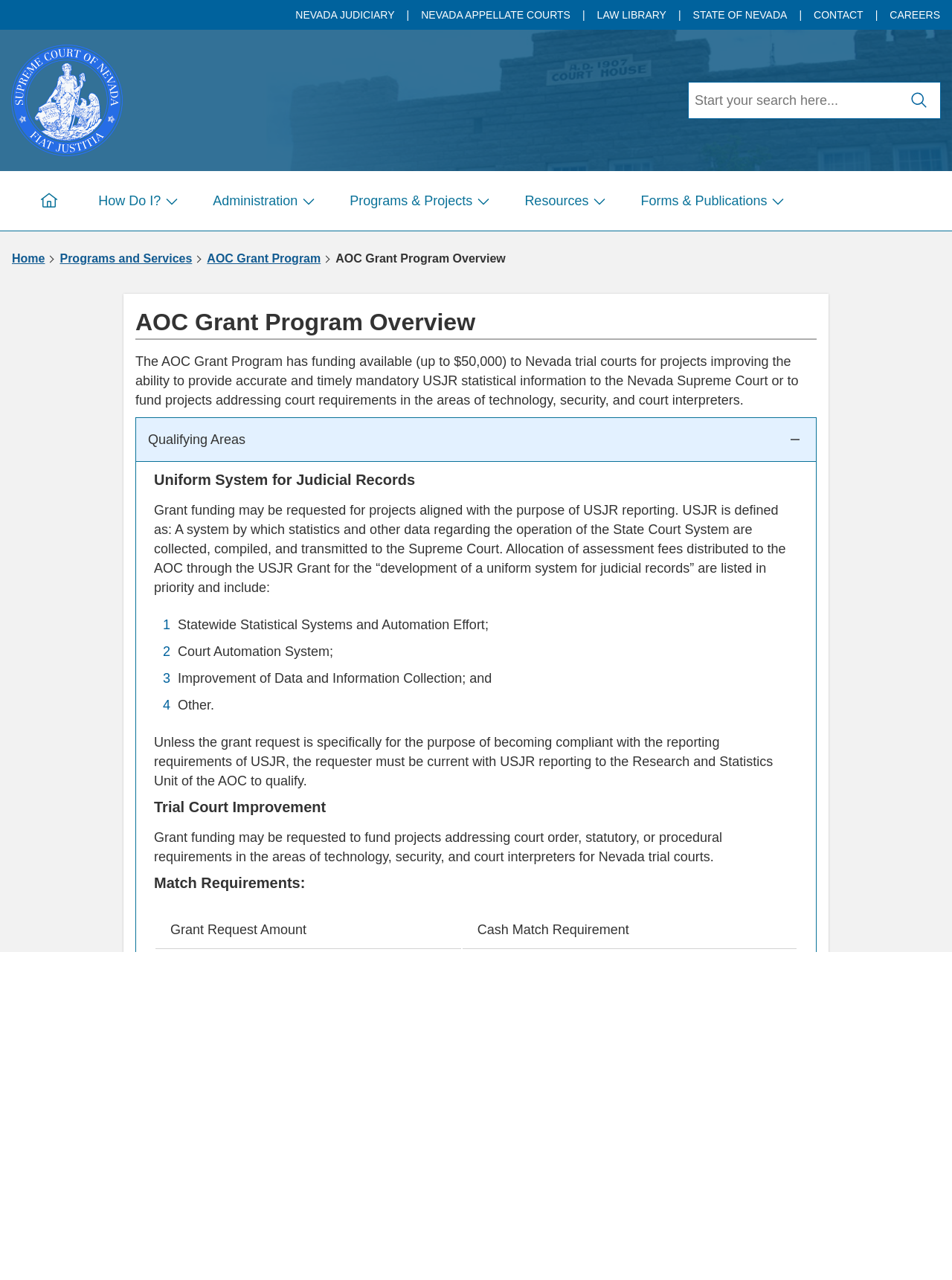What is the purpose of the AOC Grant Program?
Give a detailed explanation using the information visible in the image.

Based on the webpage content, the AOC Grant Program provides funding to Nevada trial courts for projects that improve their ability to provide accurate and timely mandatory USJR statistical information to the Nevada Supreme Court or to fund projects addressing court requirements in the areas of technology, security, and court interpreters.